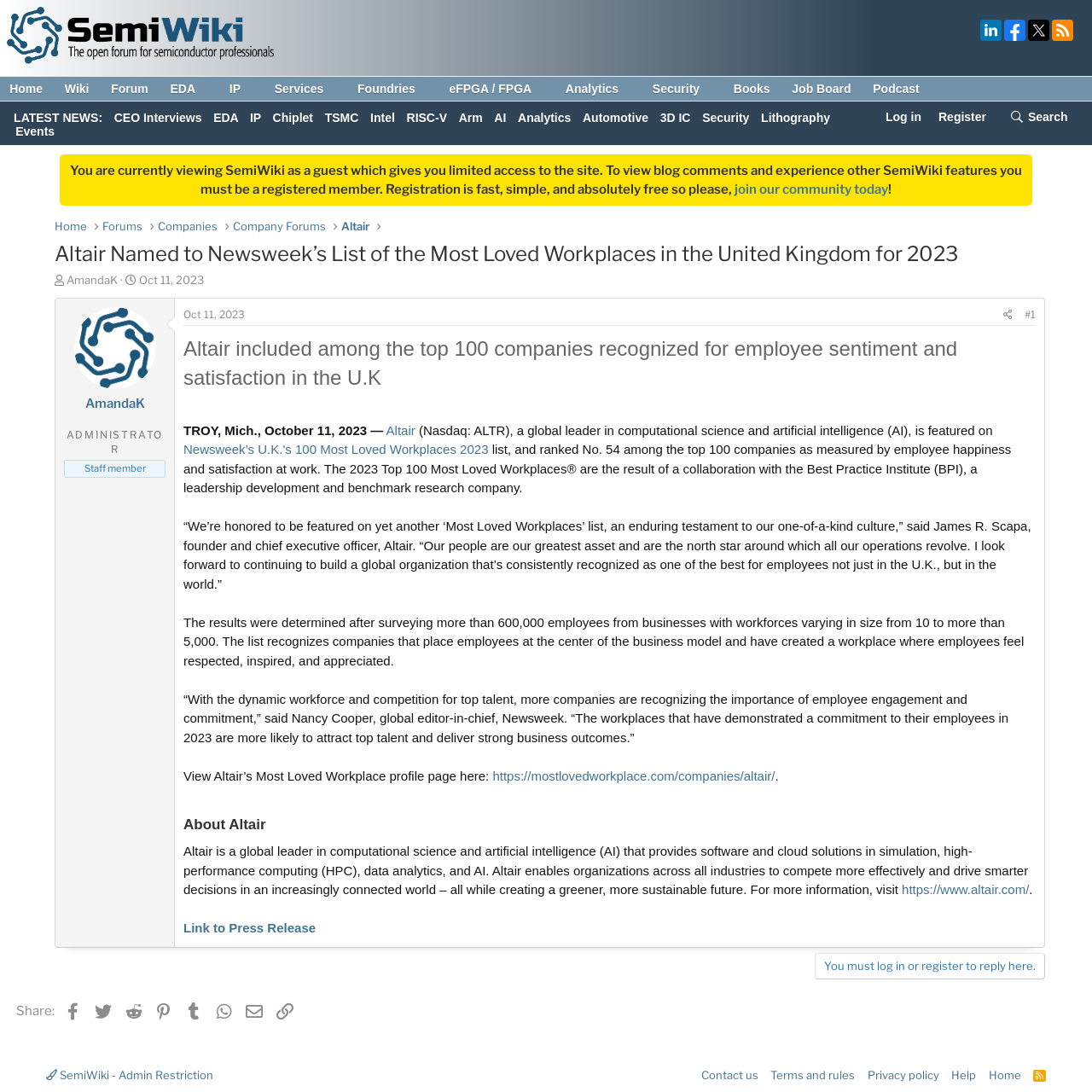Based on the element description: "Terms and rules", identify the bounding box coordinates for this UI element. The coordinates must be four float numbers between 0 and 1, listed as [left, top, right, bottom].

[0.702, 0.976, 0.786, 0.992]